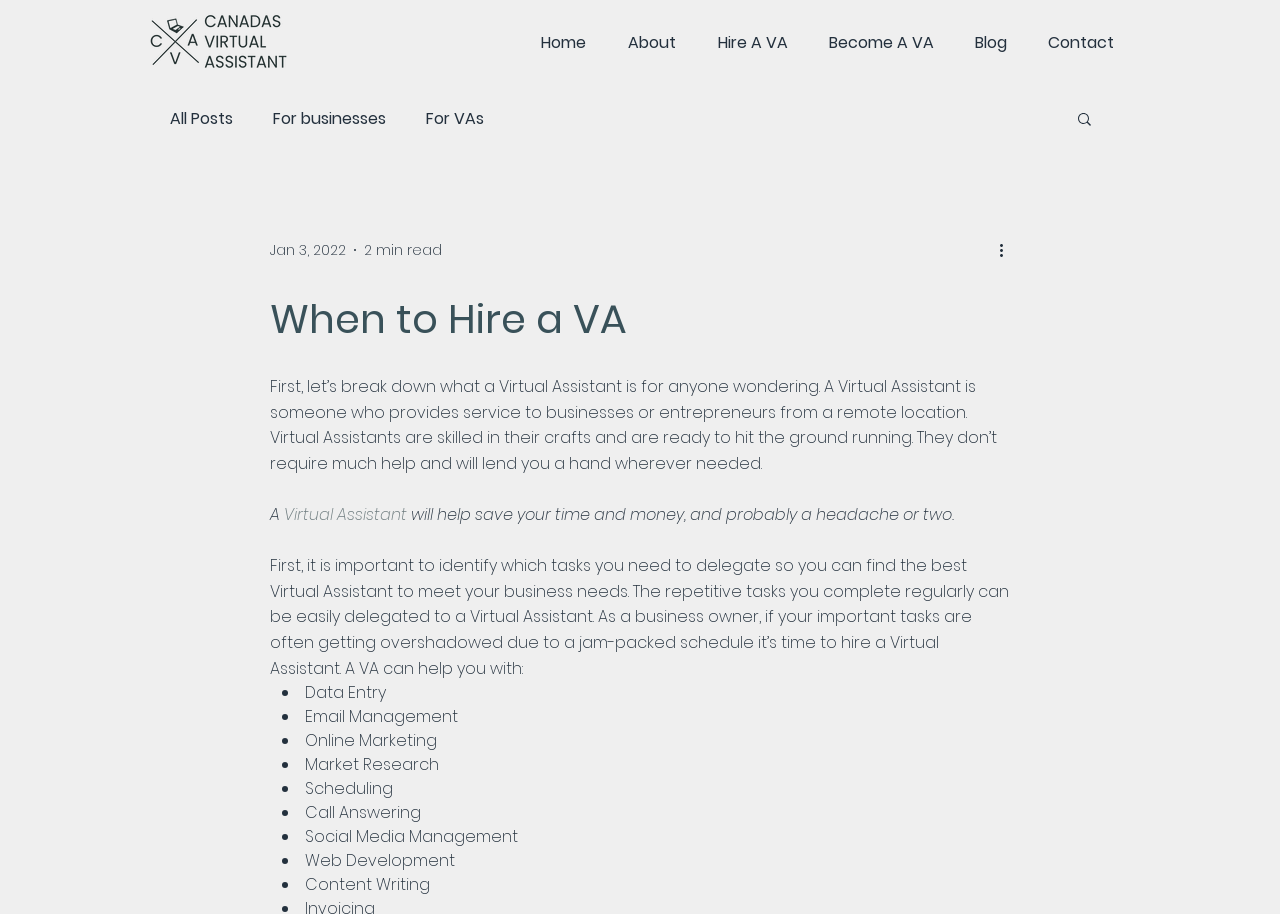What tasks can a Virtual Assistant help with?
Look at the screenshot and respond with a single word or phrase.

Data Entry, Email Management, etc.